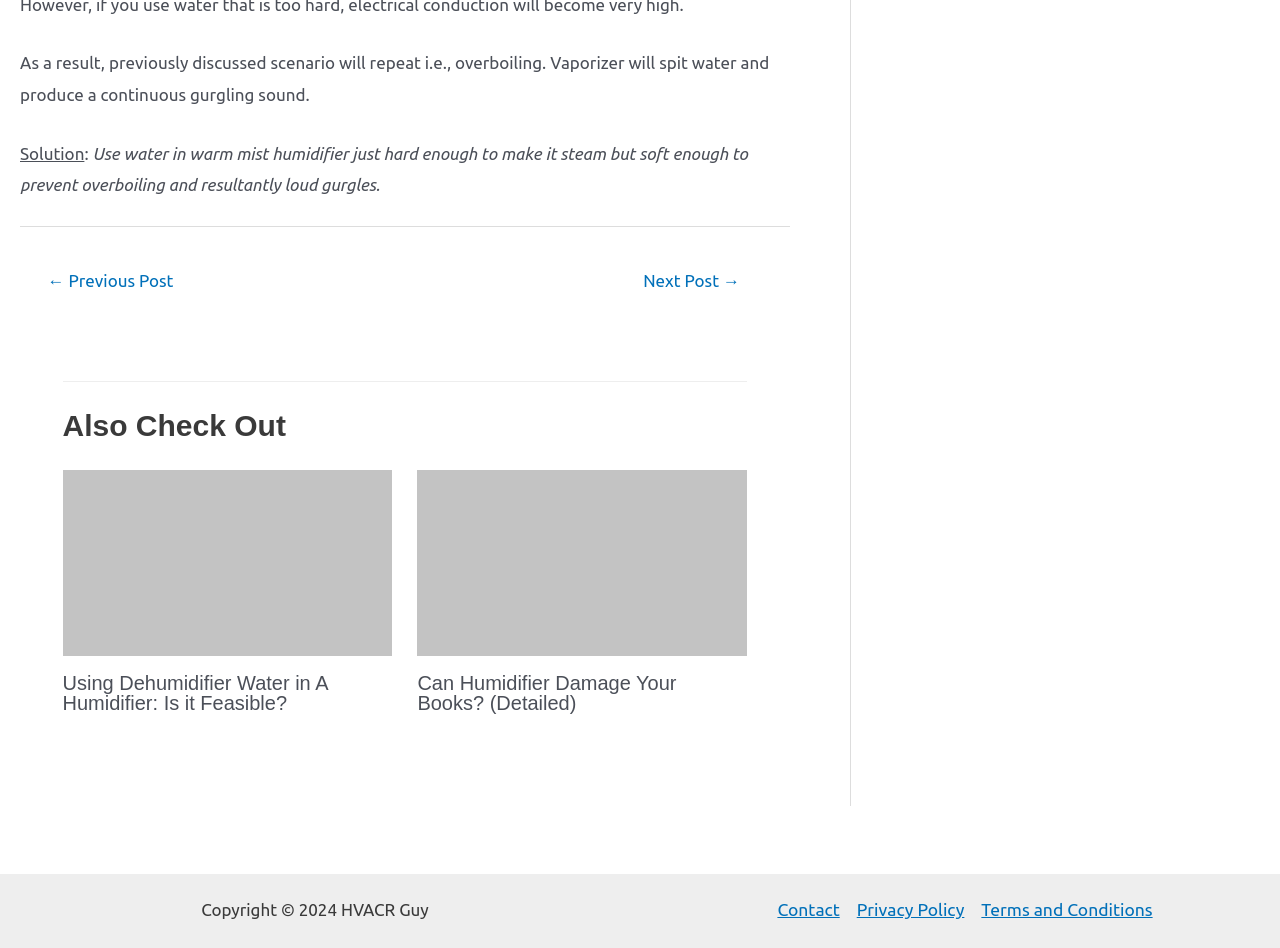Determine the bounding box coordinates of the UI element described below. Use the format (top-left x, top-left y, bottom-right x, bottom-right y) with floating point numbers between 0 and 1: alt="Humidifier"

[0.049, 0.582, 0.307, 0.602]